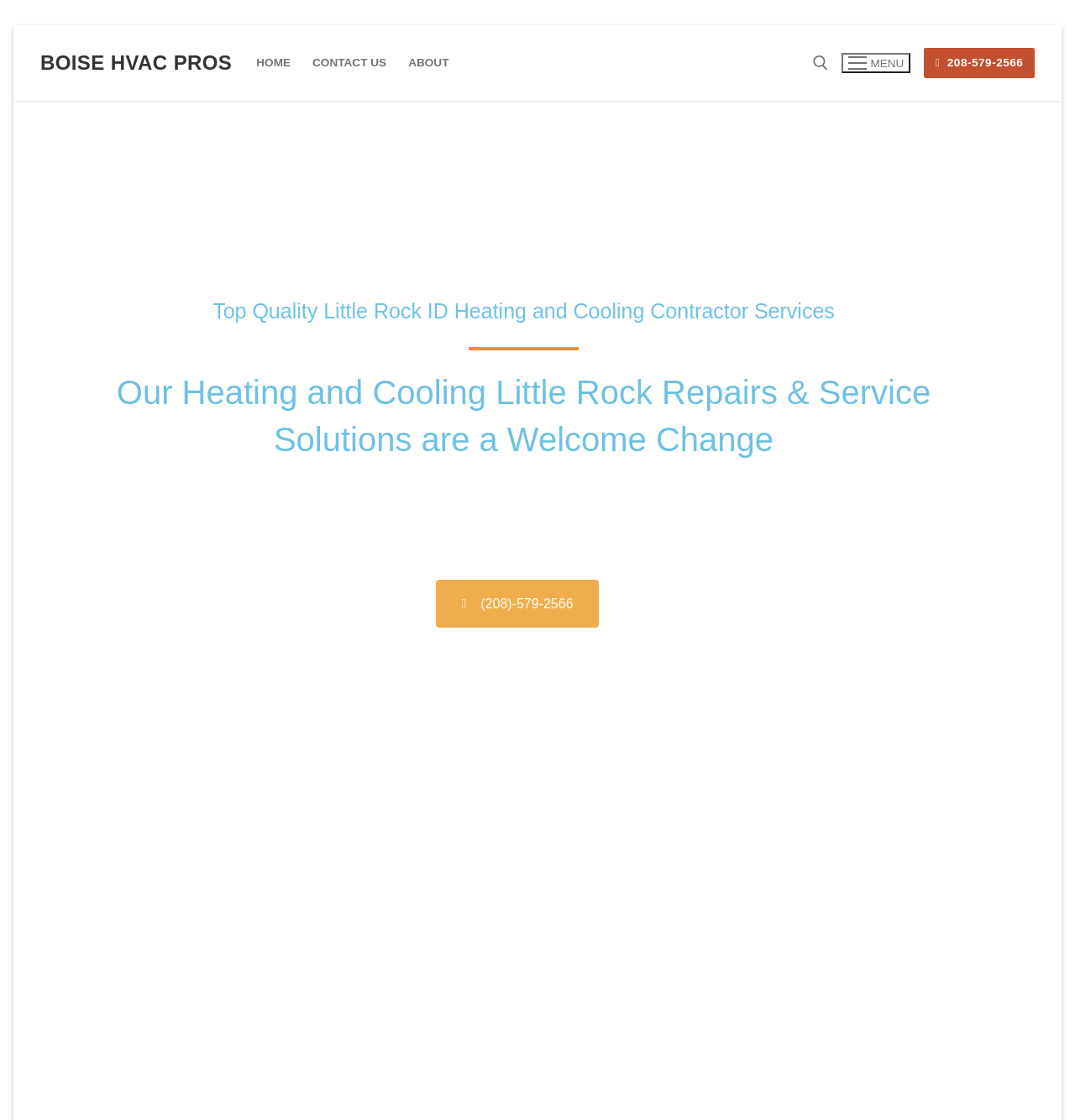Please find the bounding box coordinates of the element's region to be clicked to carry out this instruction: "Click on the 'CONTACT US' link".

[0.281, 0.042, 0.37, 0.07]